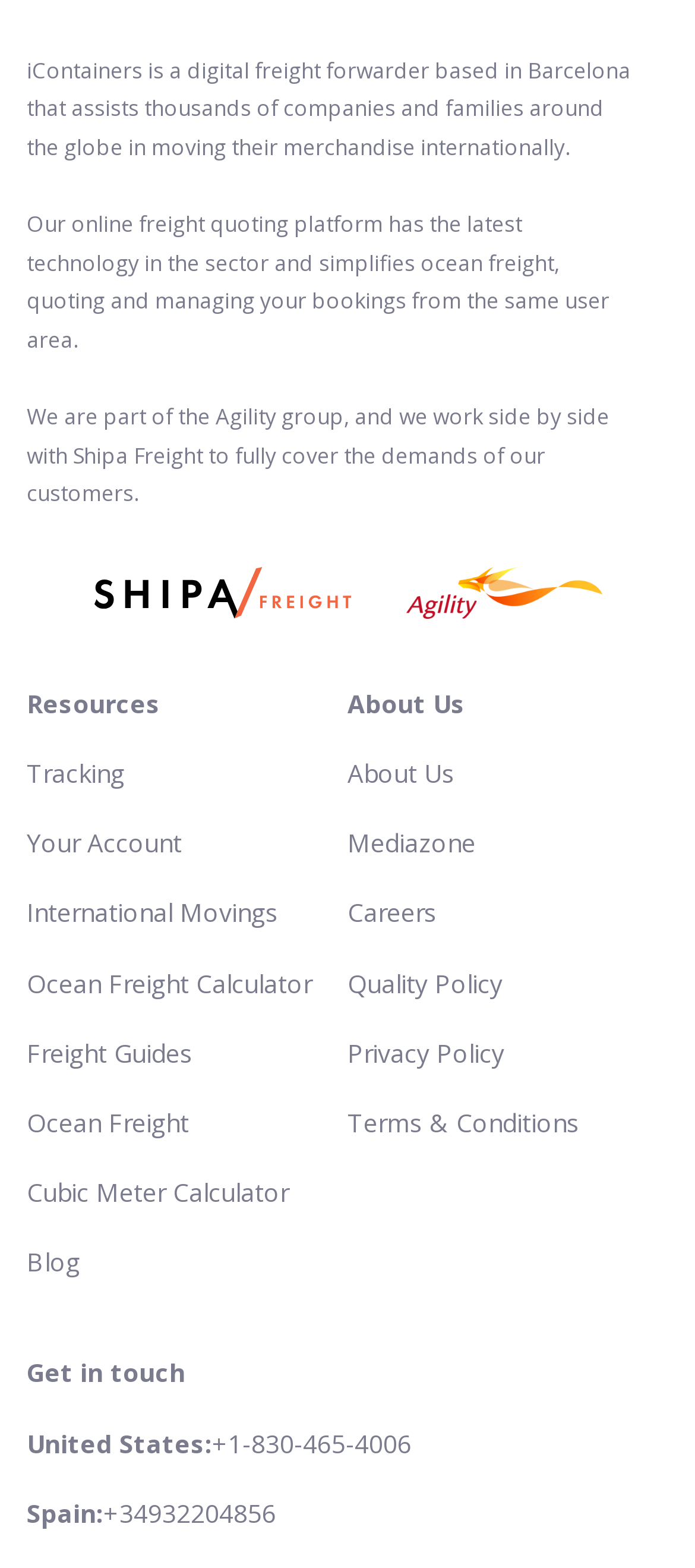Determine the bounding box coordinates of the section I need to click to execute the following instruction: "Click on Tracking". Provide the coordinates as four float numbers between 0 and 1, i.e., [left, top, right, bottom].

[0.038, 0.482, 0.179, 0.504]